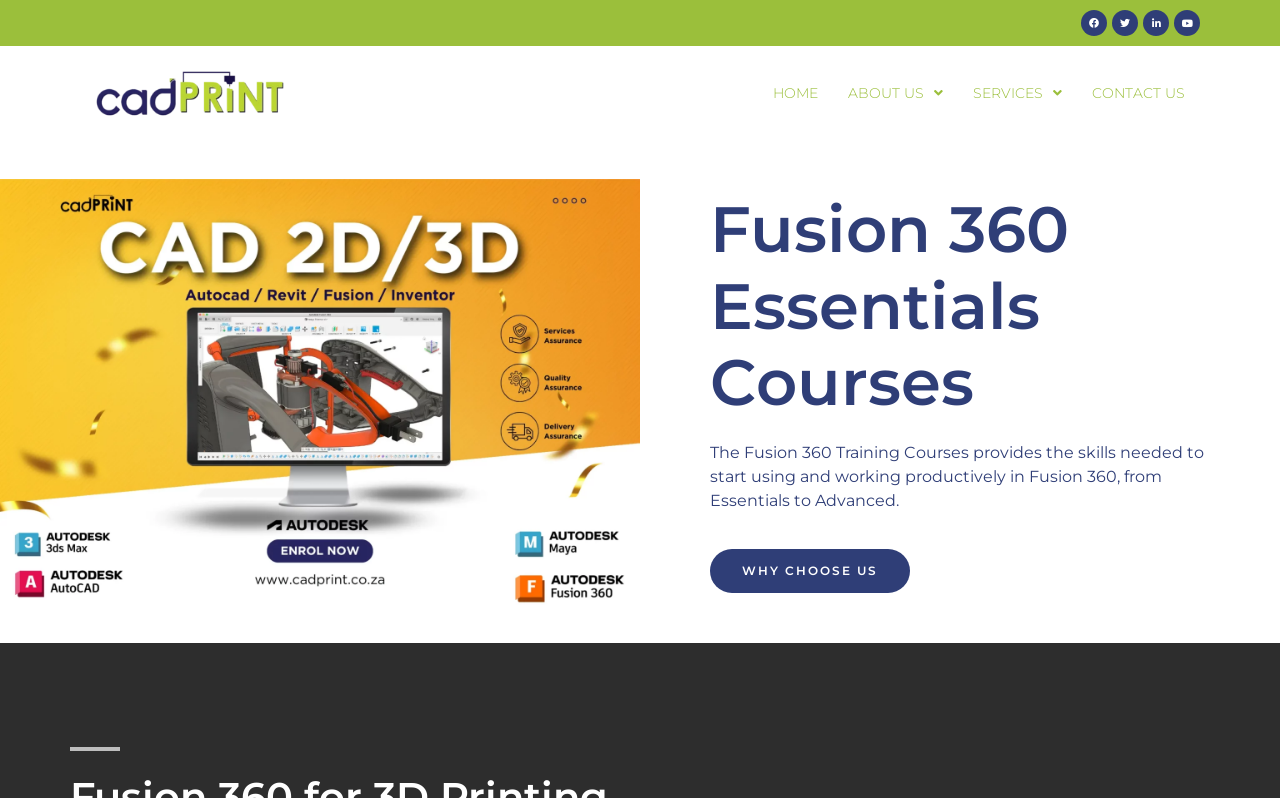What is the social media platform with a bird logo?
Look at the screenshot and provide an in-depth answer.

I found the social media links at the top of the webpage, and the one with a bird logo is Twitter.